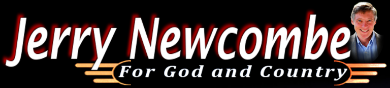Give a complete and detailed account of the image.

The image features Jerry Newcombe, an advocate noted for his focus on themes of faith, patriotism, and public discourse. The banner prominently displays his name, "Jerry Newcombe," accompanied by the phrase "For God and Country," emphasizing his dedication to raising awareness about religious freedom and the role of faith in society. The design presents a professional and engaging aesthetic, likely intended to capture the attention of visitors to his platform, where he shares his views on cultural issues and the significance of religious values in America.